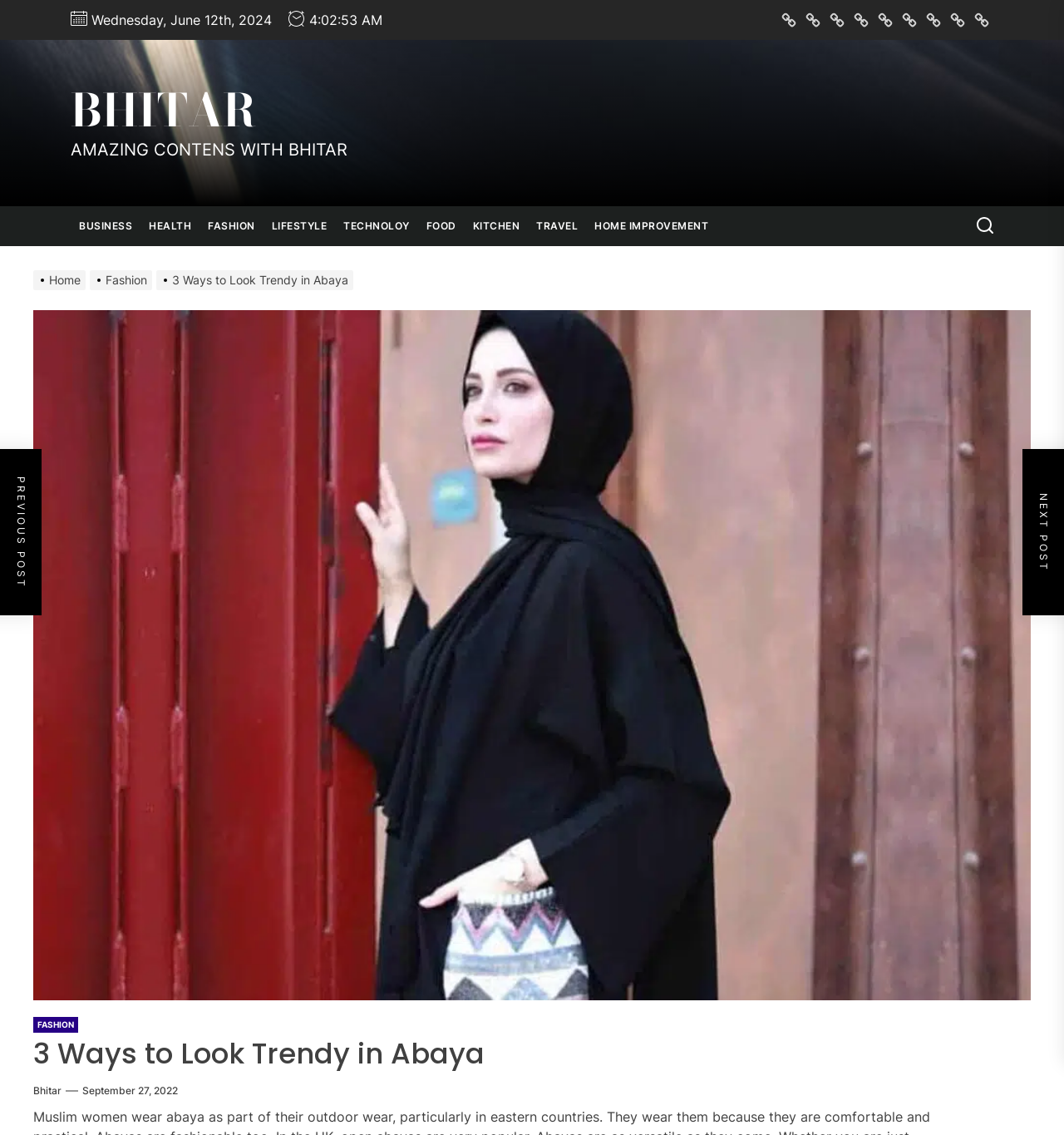Locate the bounding box coordinates of the area to click to fulfill this instruction: "click on Fashion category". The bounding box should be presented as four float numbers between 0 and 1, in the order [left, top, right, bottom].

[0.777, 0.009, 0.796, 0.026]